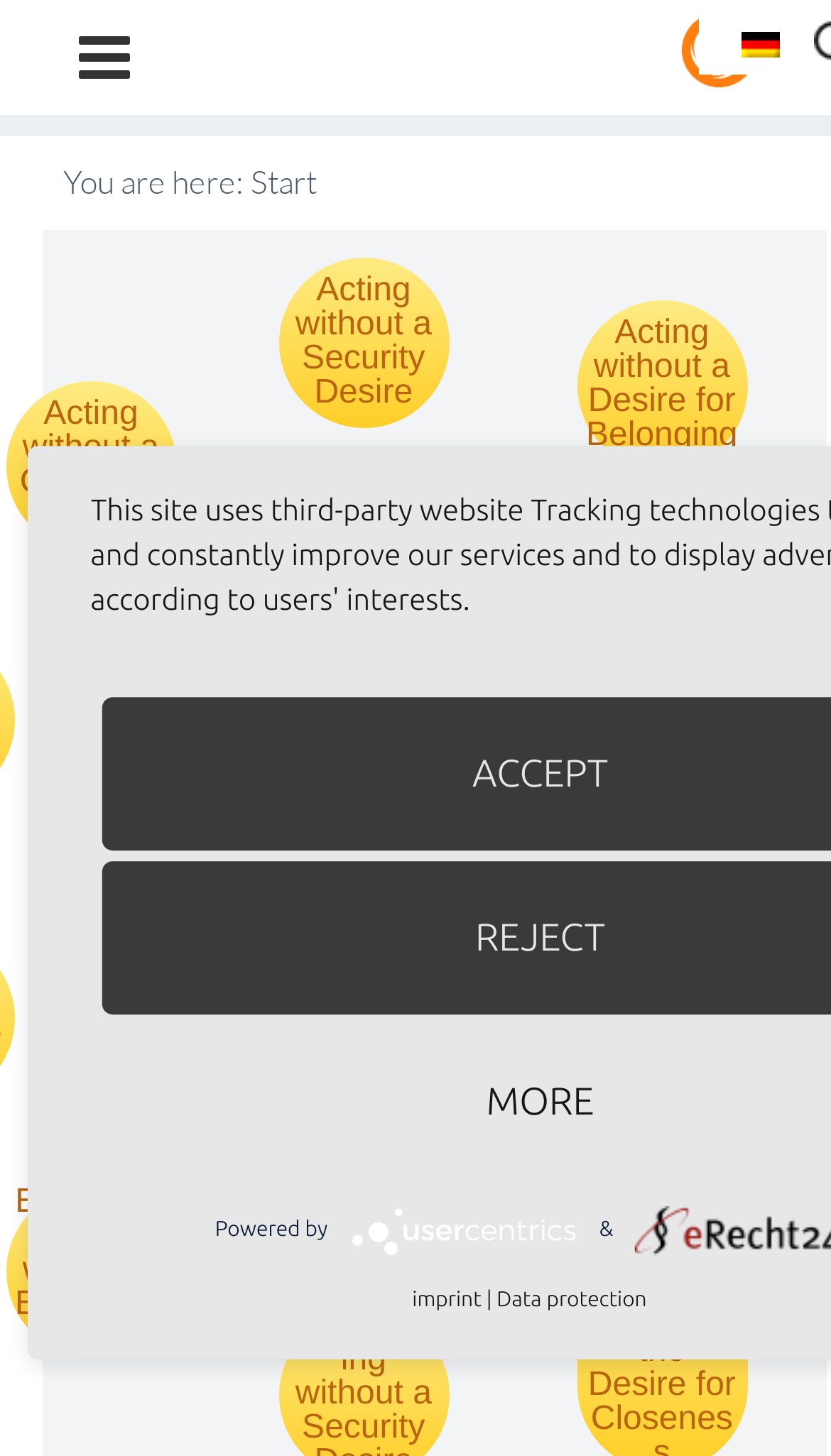What is the topic of the webpage?
Using the image as a reference, answer the question with a short word or phrase.

Need for distance